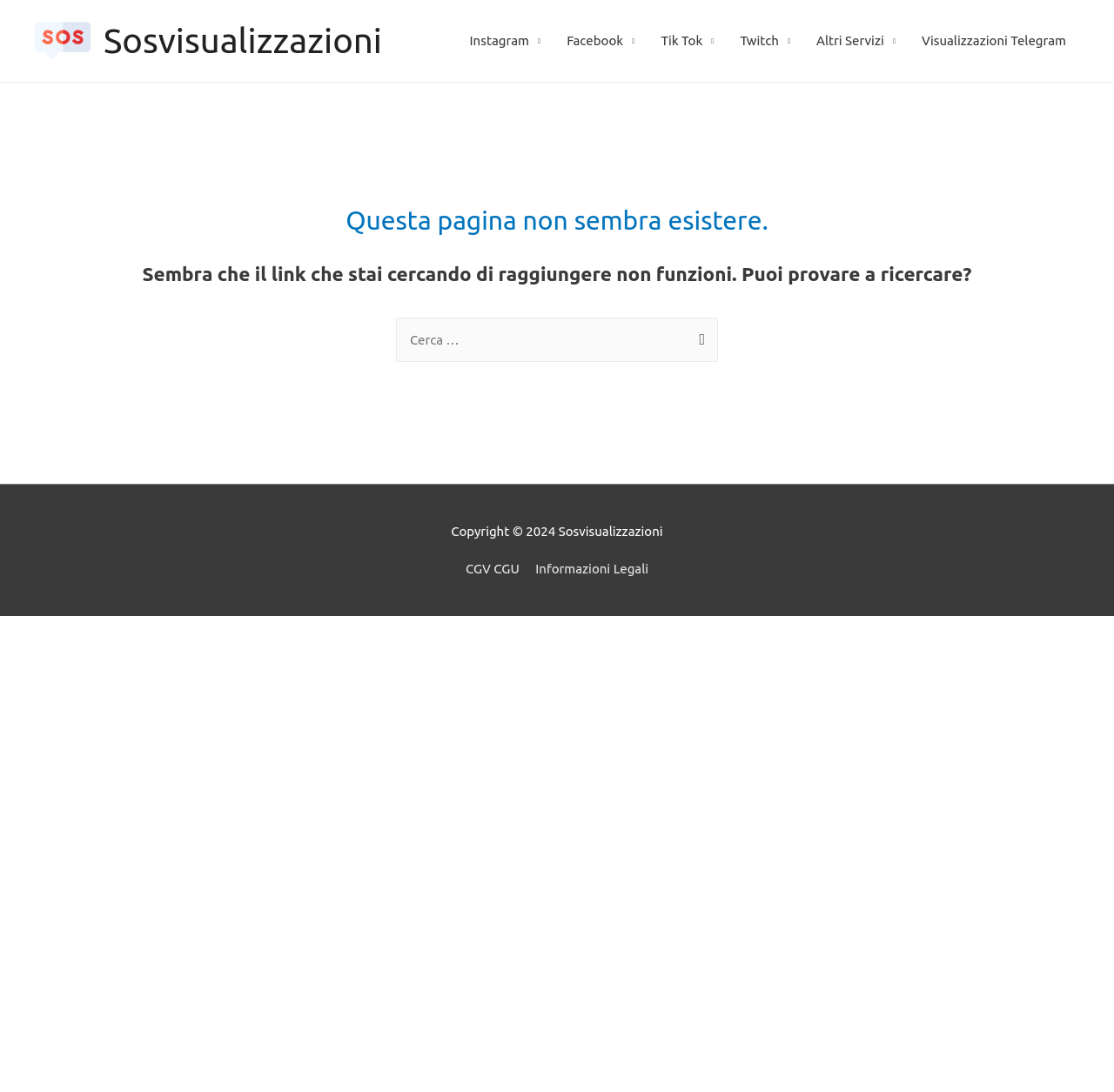Could you specify the bounding box coordinates for the clickable section to complete the following instruction: "View the product image"?

None